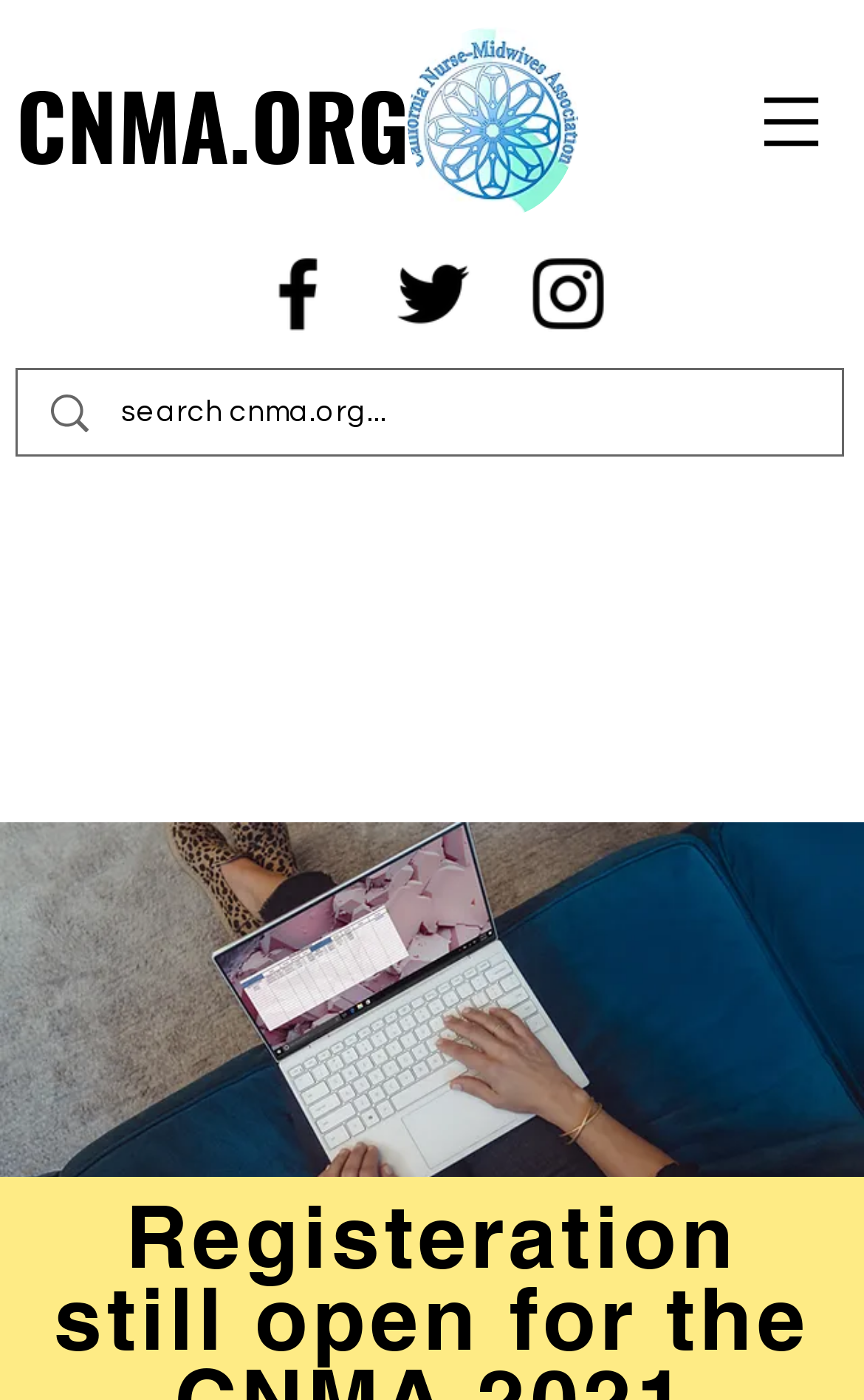Generate a detailed explanation of the webpage's features and information.

The webpage appears to be the official website of the California Narcotic Officers' Association (CNMA), specifically dedicated to the 2021 Annual Meeting. 

At the top left corner, there is a CNMA logo, which is an image linked to the organization's website. Next to the logo, the website's title "CNMA.ORG" is displayed as a heading. 

On the top right side, there is a navigation menu labeled "Site" with a button that has a popup menu. The button is accompanied by an image. 

Below the navigation menu, a social media bar is located, featuring links to Facebook, Twitter, and Instagram, each represented by its respective icon. 

Further down, a search bar is situated, allowing users to search the website. The search bar is accompanied by a magnifying glass icon and a placeholder text "search cnma.org...". 

The main content of the webpage is focused on the 2021 Annual Meeting. A large image takes up most of the page, with a heading above it announcing that registration is still open for the event. 

Below the image, a paragraph of text provides details about the meeting, stating that it took place on November 6th, 2021.